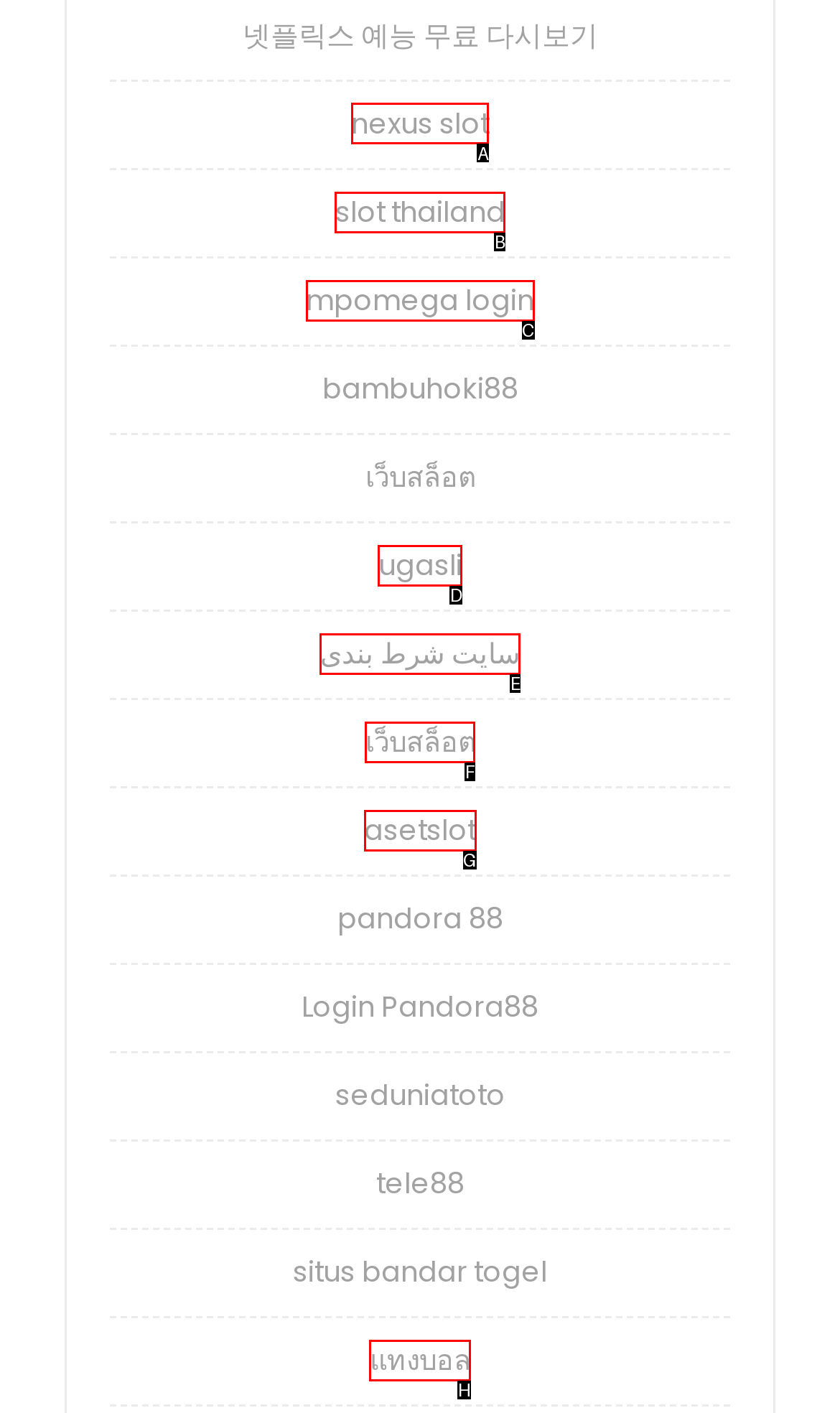Provide the letter of the HTML element that you need to click on to perform the task: go to nexus slot.
Answer with the letter corresponding to the correct option.

A